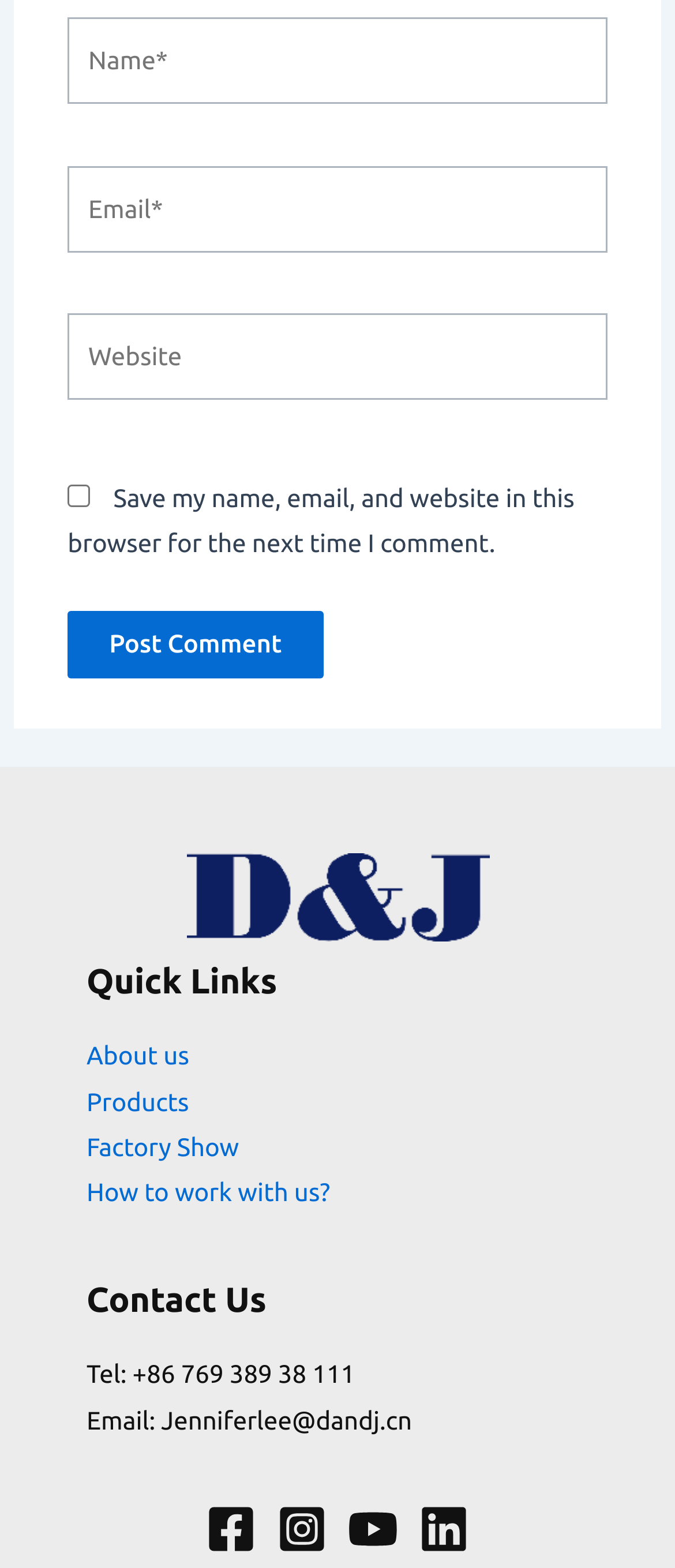What is the logo name?
Give a detailed and exhaustive answer to the question.

The logo name can be found by looking at the image element with the description 'dandj_logo' which is located at the top right corner of the webpage.